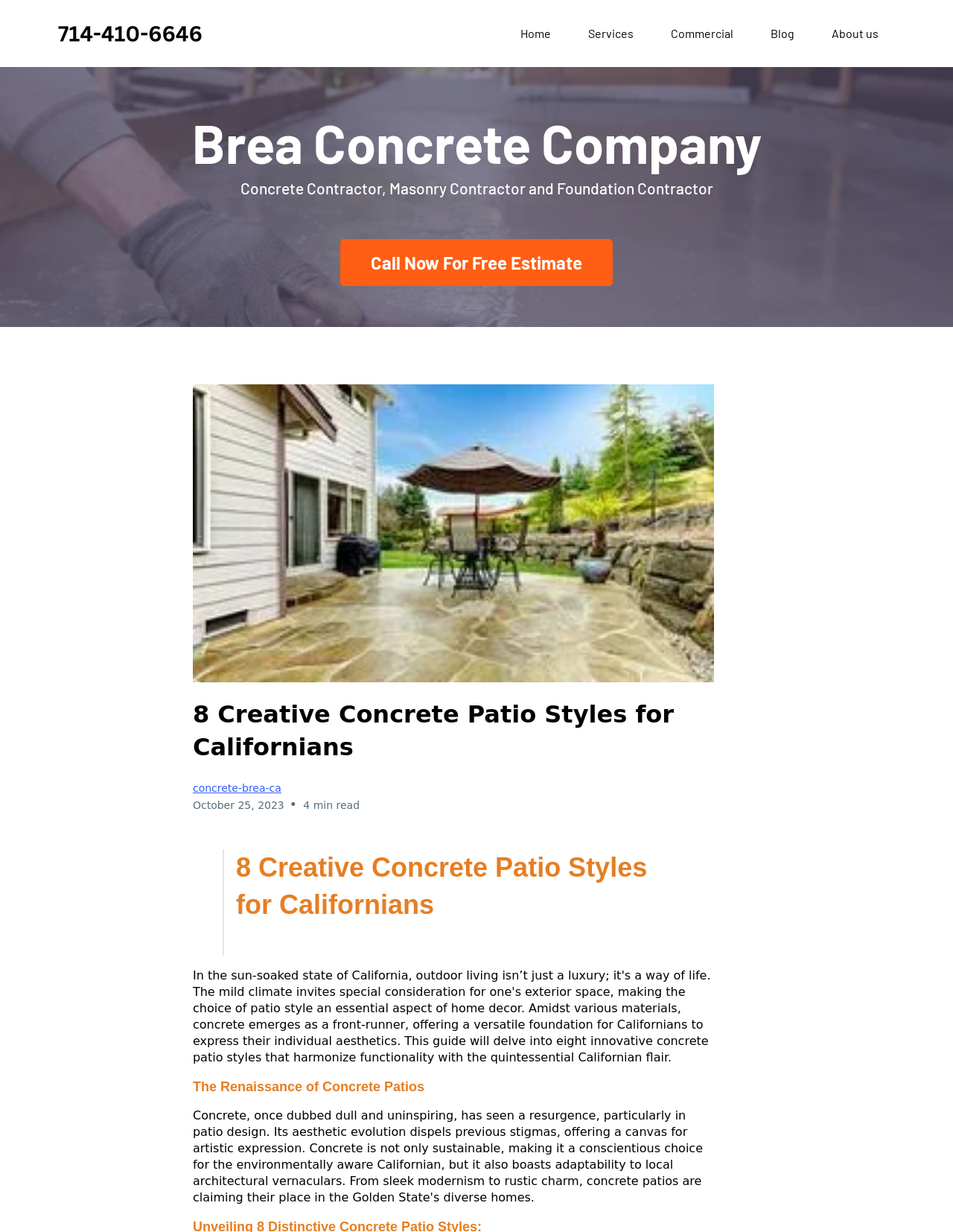What is the purpose of the 'Call Now For Free Estimate' button?
By examining the image, provide a one-word or phrase answer.

To get a free estimate